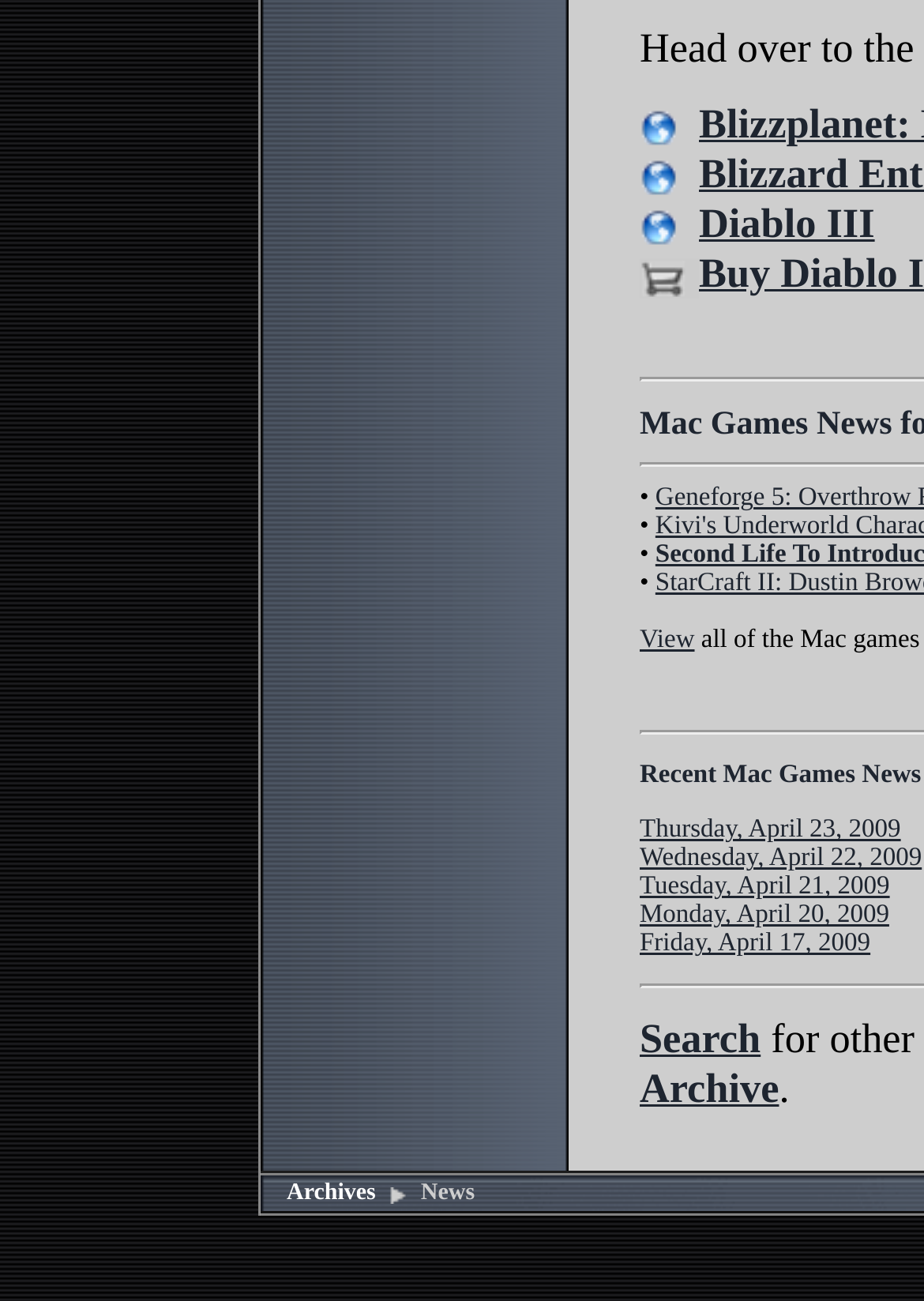What is the name of the game mentioned on the webpage?
Please answer using one word or phrase, based on the screenshot.

Diablo III